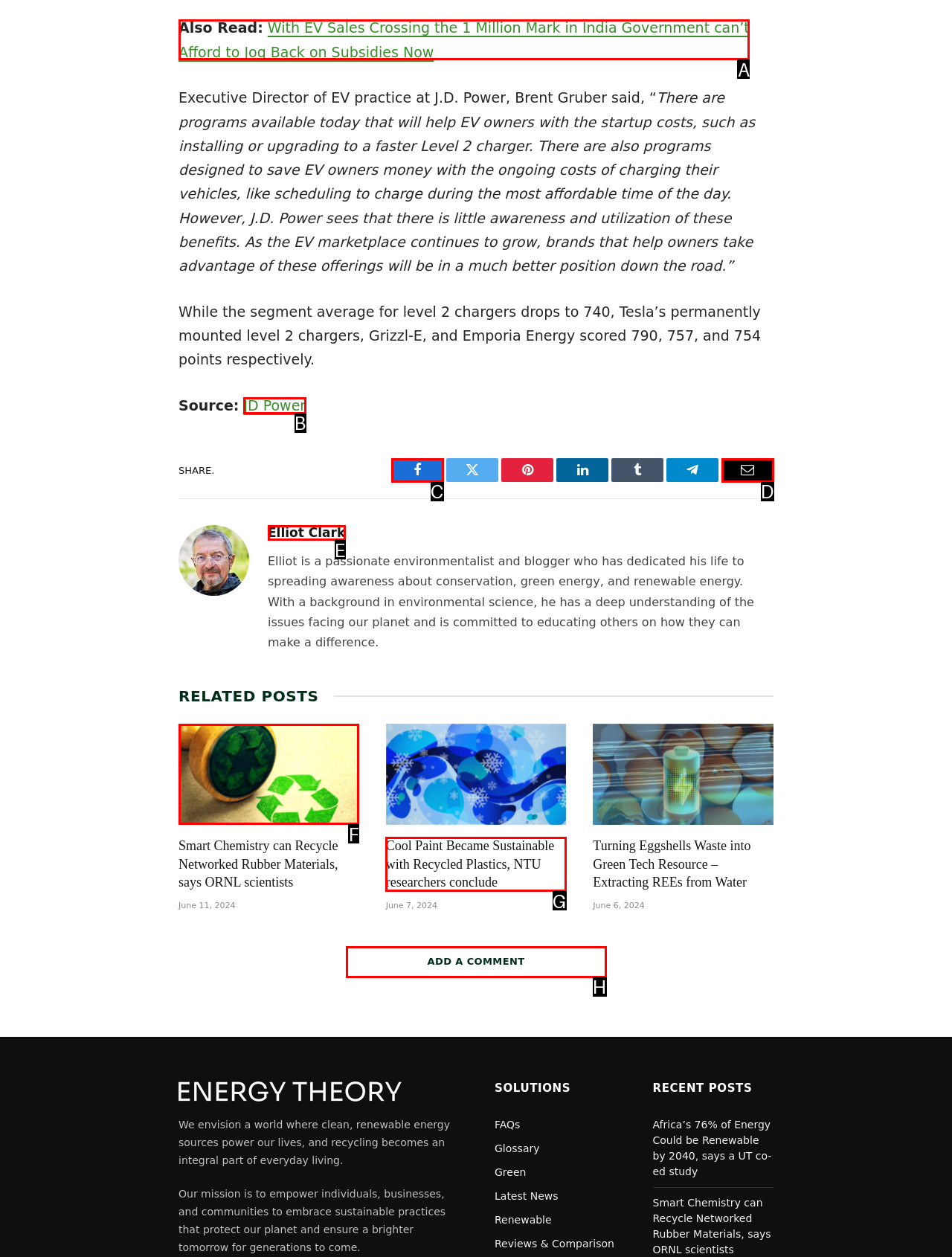Given the instruction: Read the related post about smart chemistry, which HTML element should you click on?
Answer with the letter that corresponds to the correct option from the choices available.

F